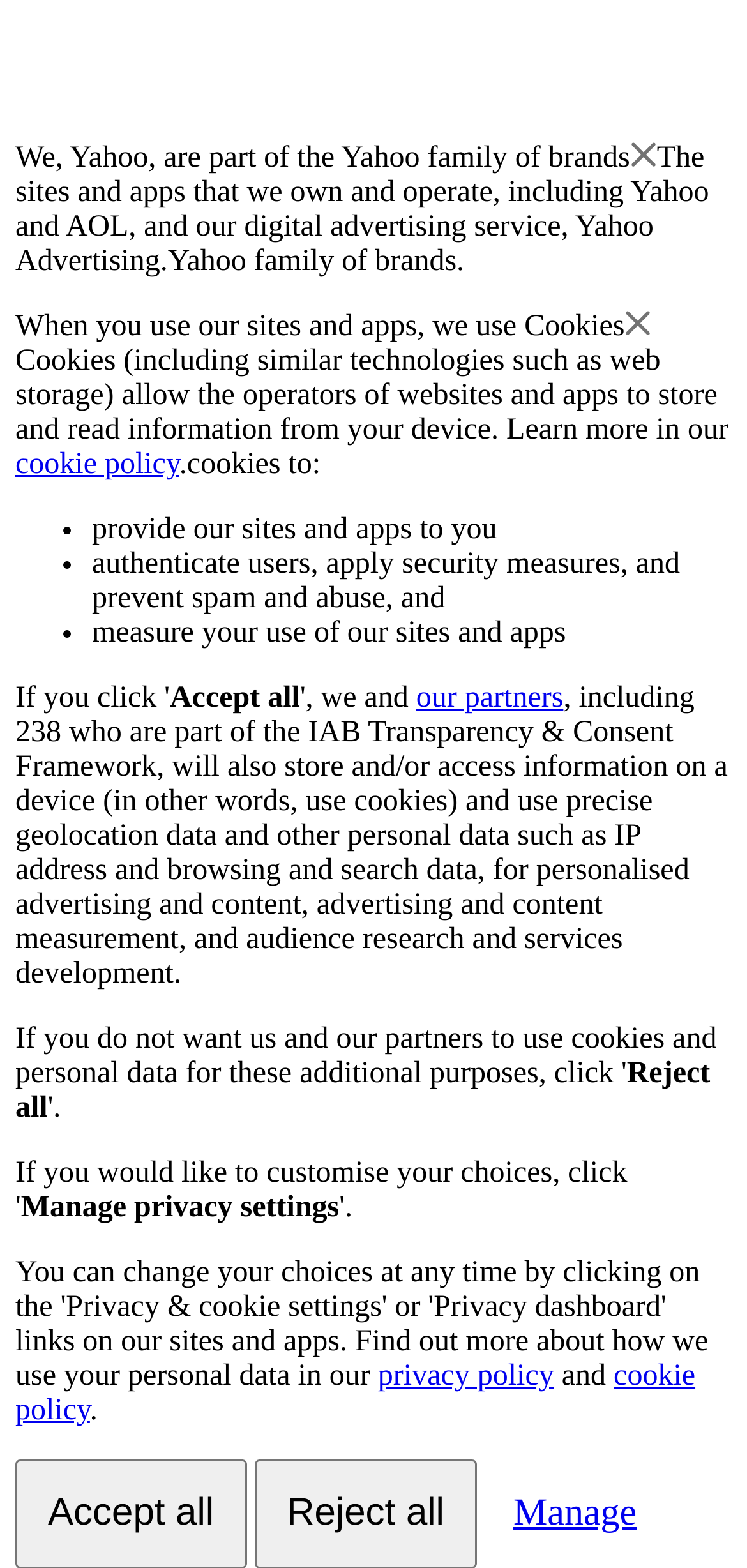Given the element description, predict the bounding box coordinates in the format (top-left x, top-left y, bottom-right x, bottom-right y), using floating point numbers between 0 and 1: cookie policy

[0.021, 0.867, 0.931, 0.91]